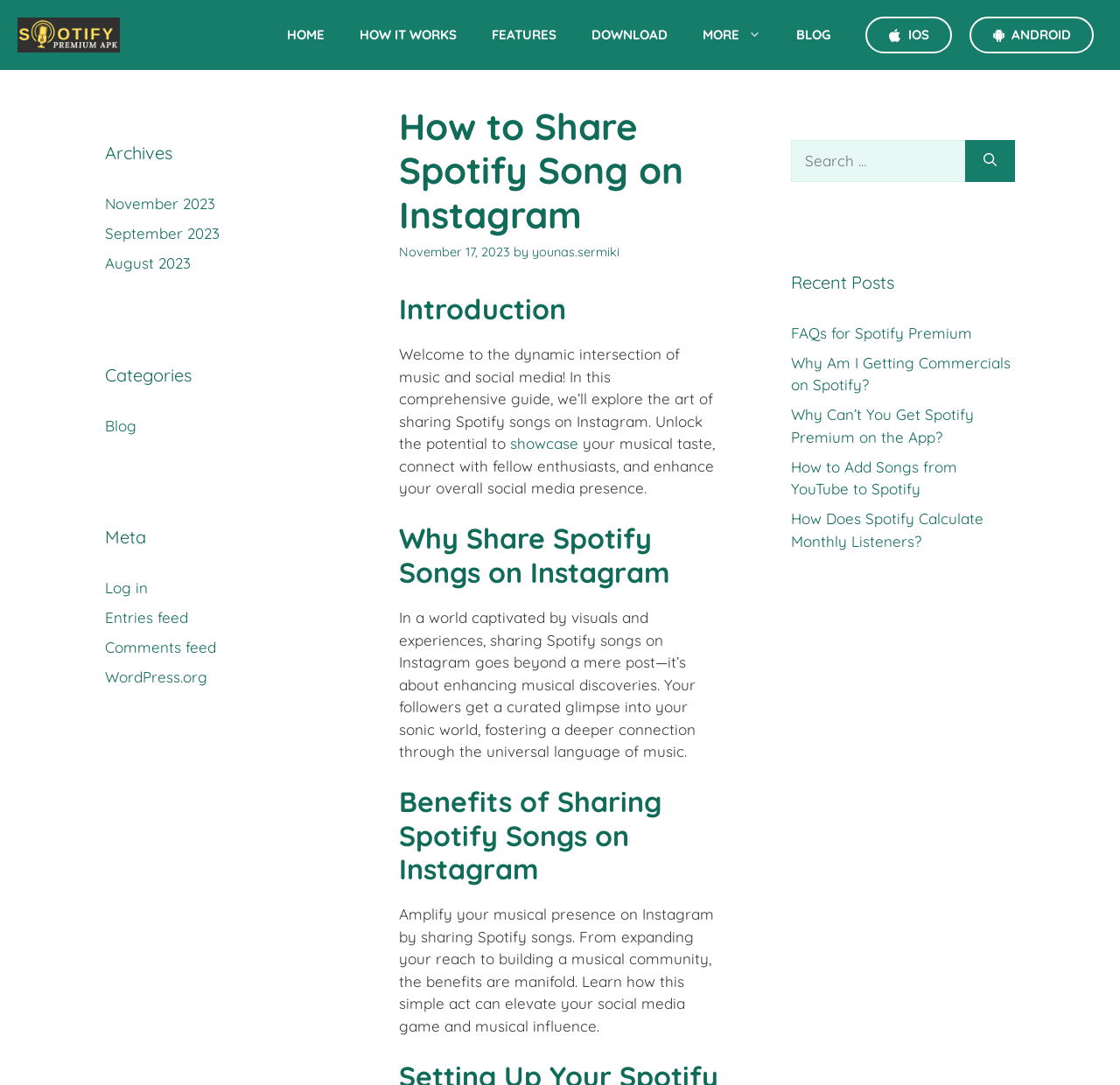Please provide the bounding box coordinates for the UI element as described: "Blog". The coordinates must be four floats between 0 and 1, represented as [left, top, right, bottom].

[0.094, 0.383, 0.122, 0.4]